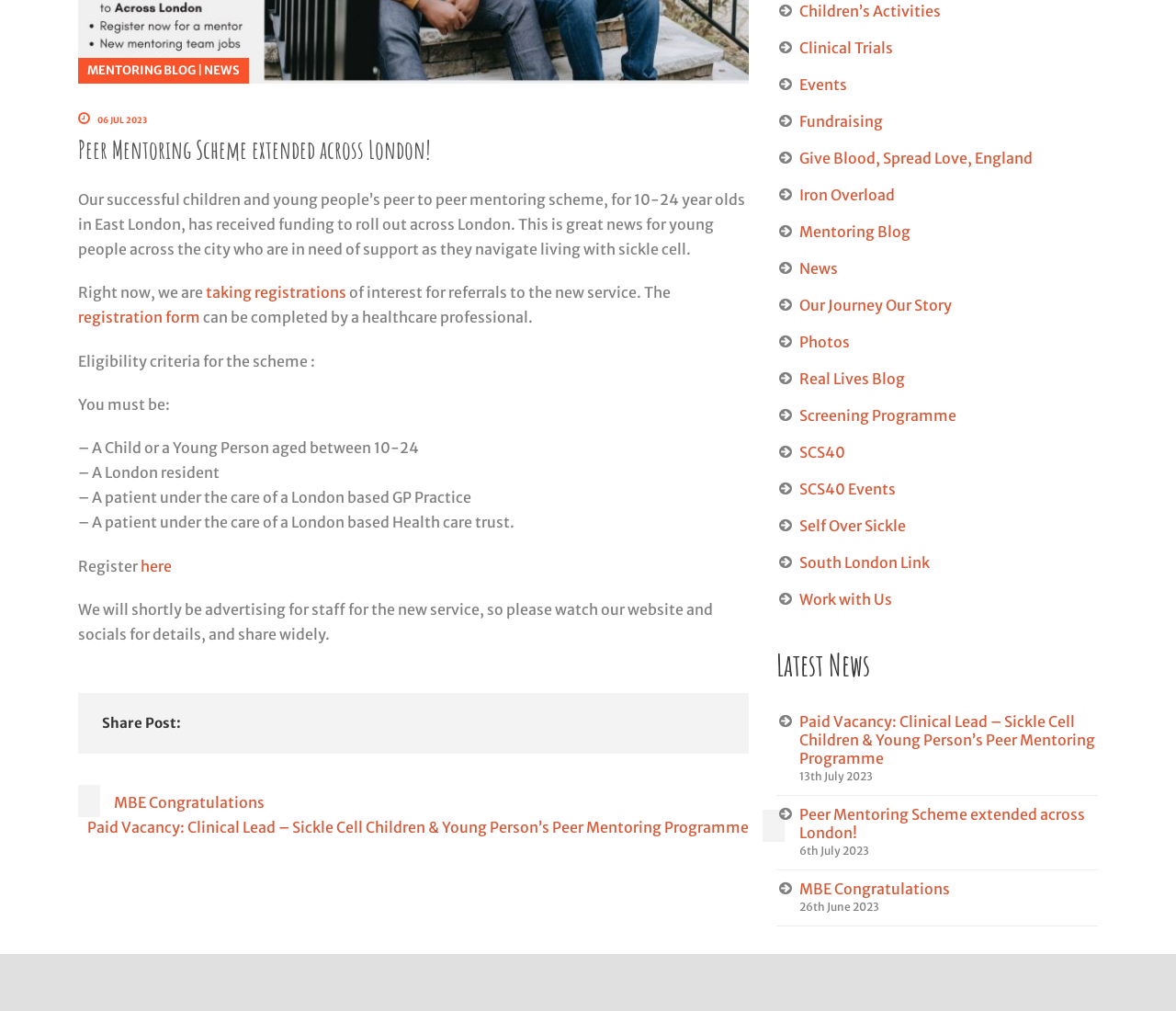Using the webpage screenshot, find the UI element described by parent_node: Share Post:. Provide the bounding box coordinates in the format (top-left x, top-left y, bottom-right x, bottom-right y), ensuring all values are floating point numbers between 0 and 1.

[0.197, 0.705, 0.217, 0.728]